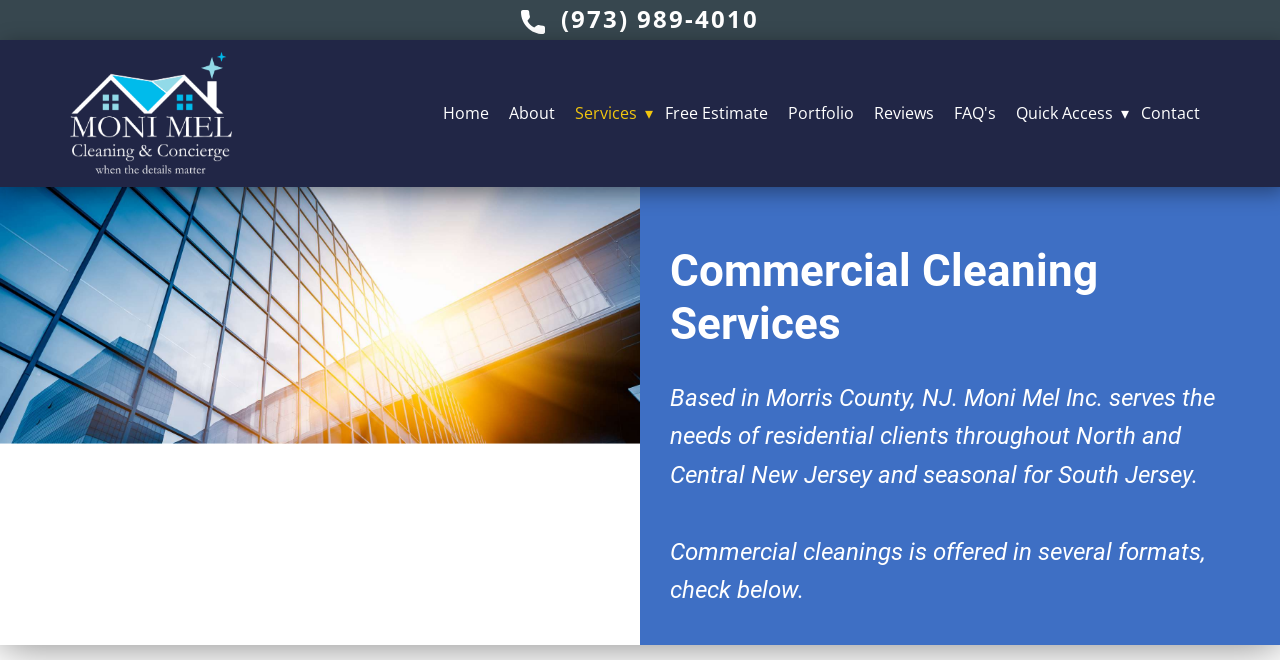Determine the coordinates of the bounding box that should be clicked to complete the instruction: "Request a free estimate". The coordinates should be represented by four float numbers between 0 and 1: [left, top, right, bottom].

[0.512, 0.144, 0.608, 0.198]